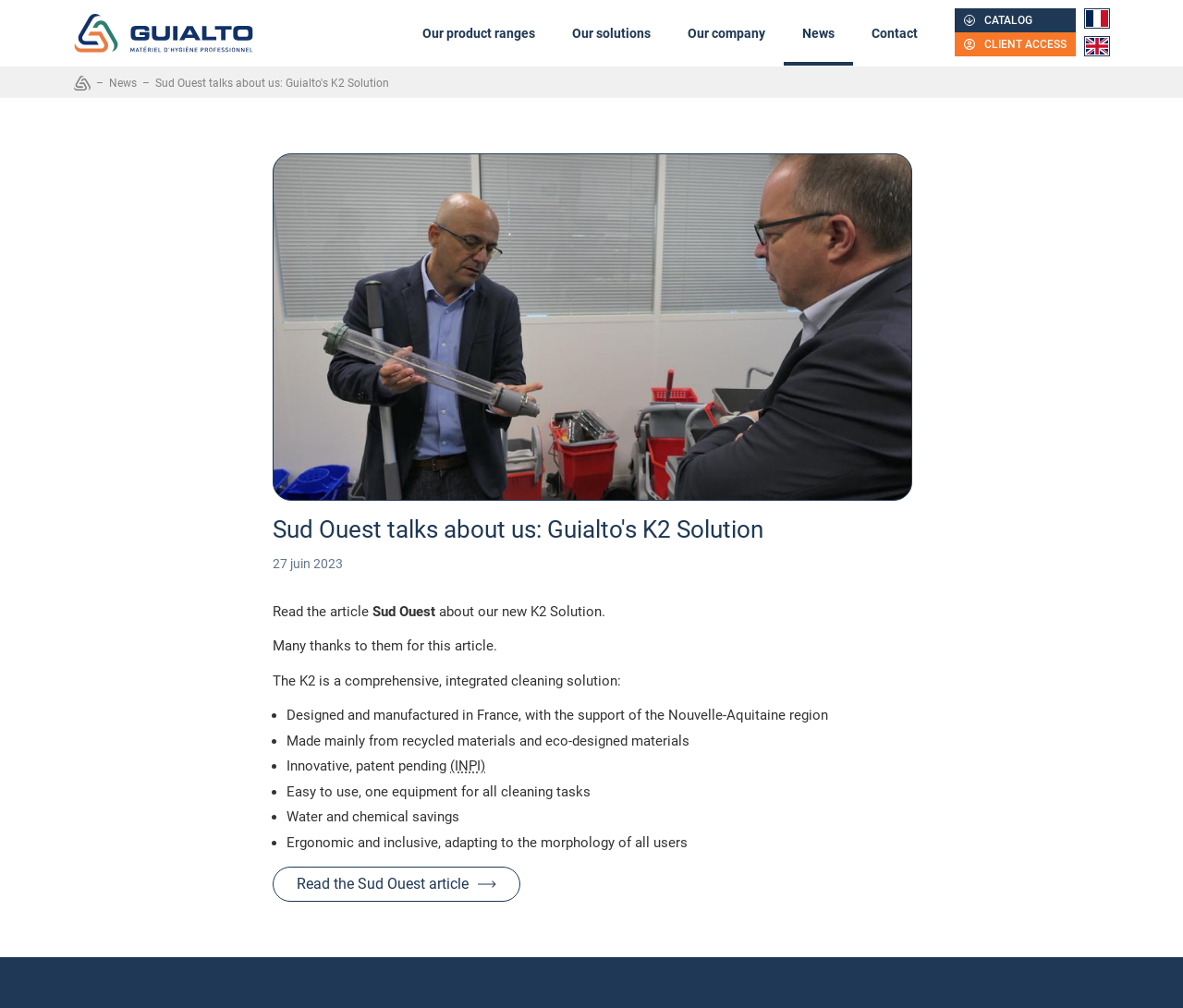What is the name of the newspaper that wrote the article?
Based on the image, give a concise answer in the form of a single word or short phrase.

Sud Ouest